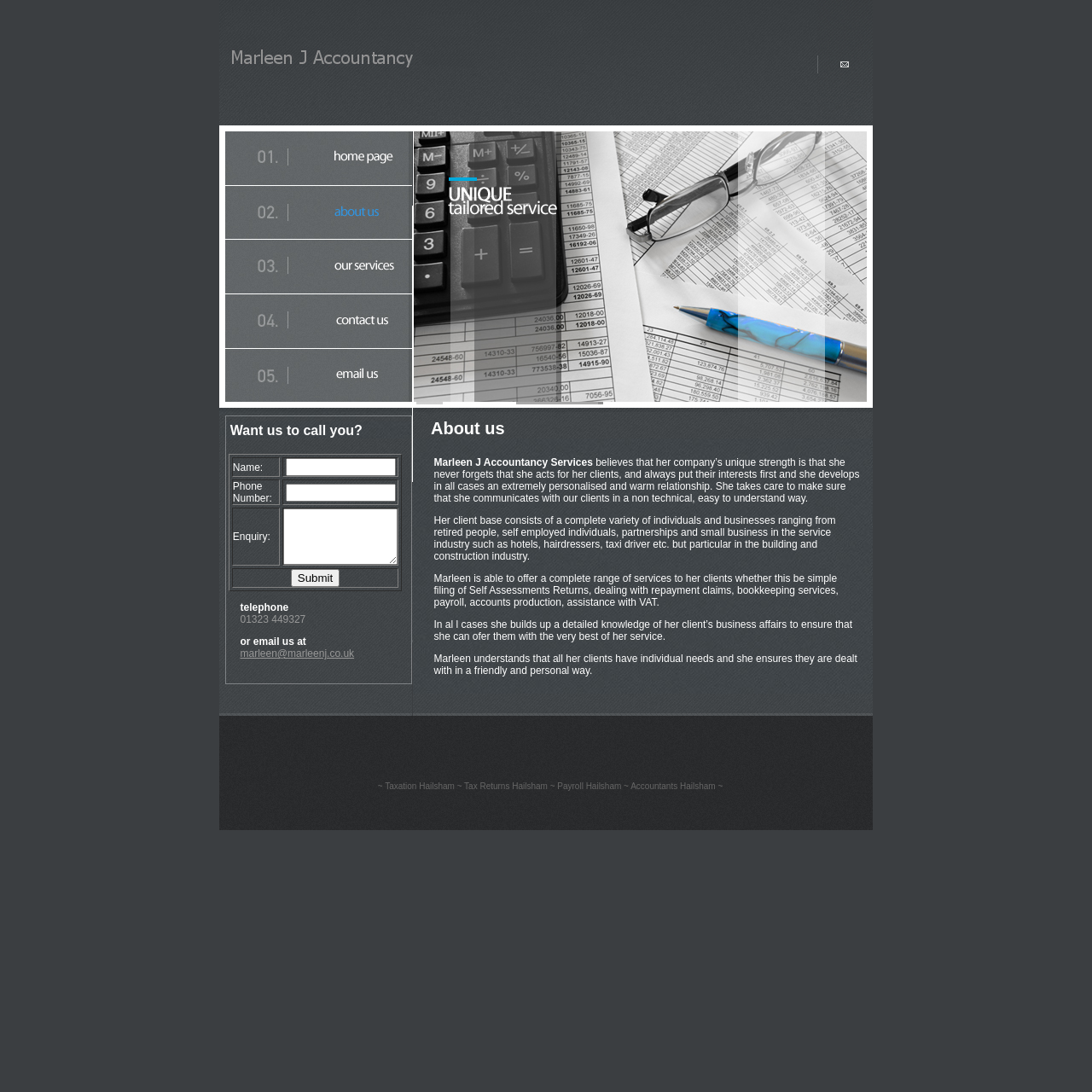Give a short answer to this question using one word or a phrase:
What can you do on this webpage?

Contact the business